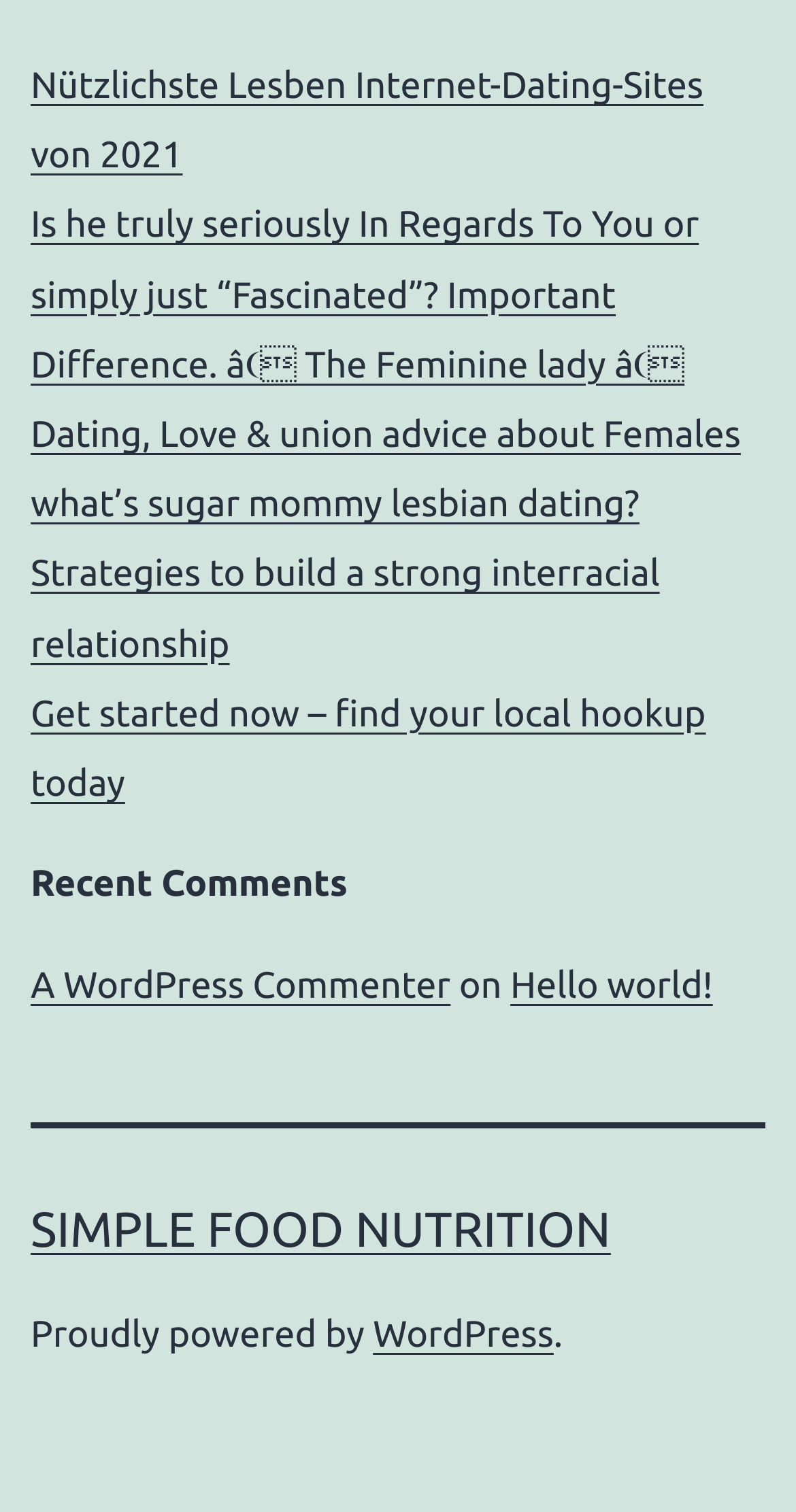What is the title of the second link under 'Recent Posts'?
Provide a well-explained and detailed answer to the question.

The second link under 'Recent Posts' has a title of 'Is he truly seriously In Regards To You or simply just “Fascinated”? Important Difference.' which is a link element located at the top of the webpage with a bounding box of [0.038, 0.136, 0.931, 0.301].